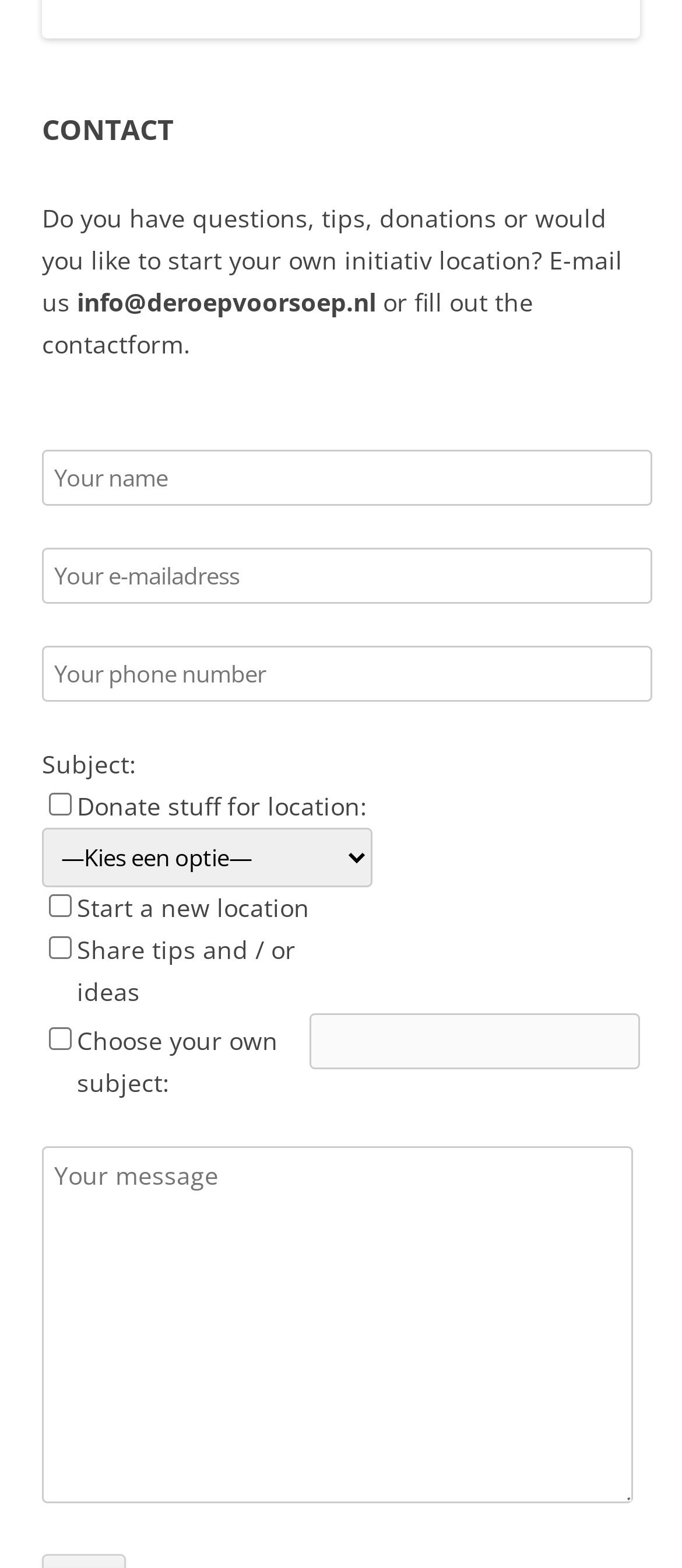How many textboxes are required?
Based on the screenshot, provide your answer in one word or phrase.

4